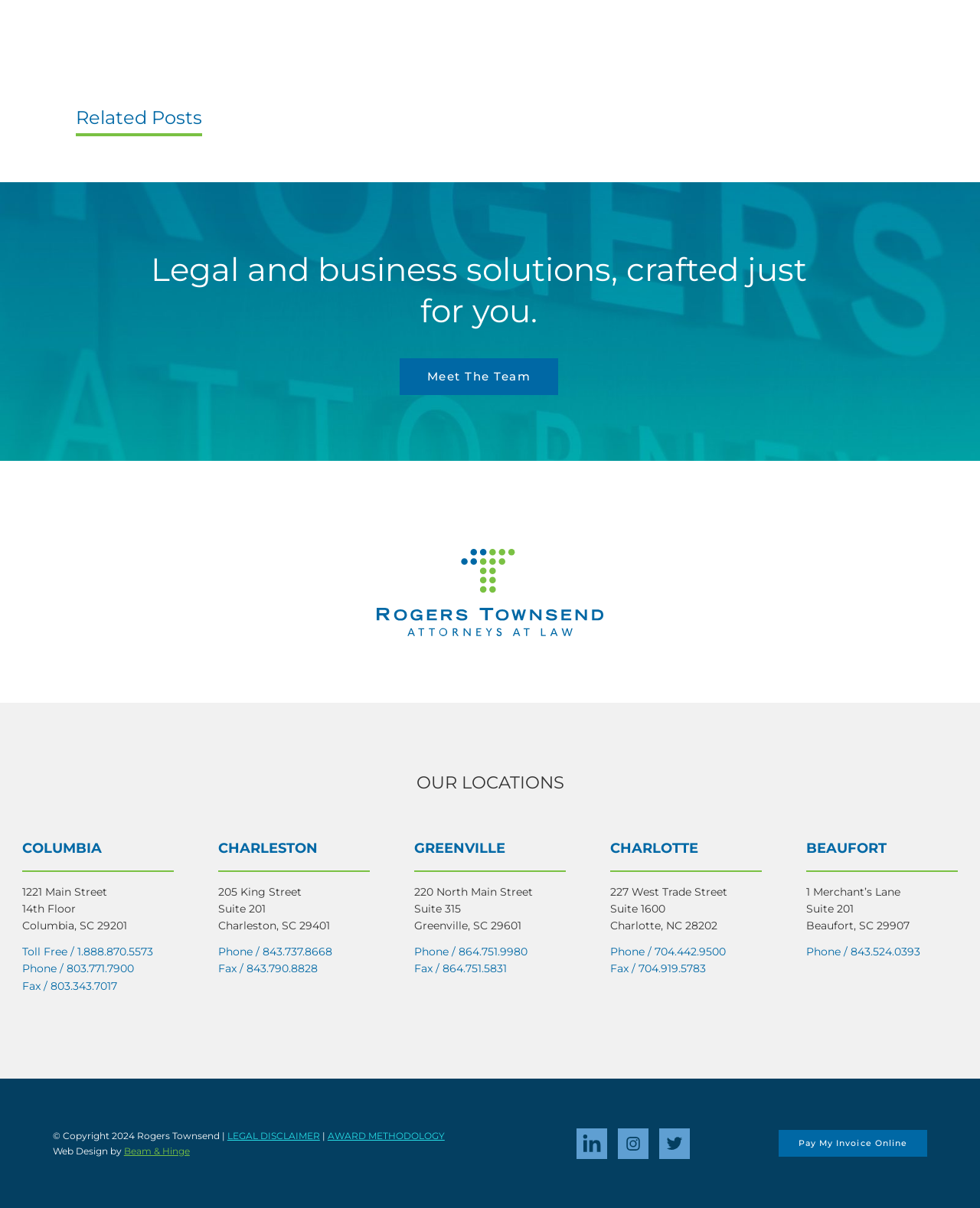Specify the bounding box coordinates of the area that needs to be clicked to achieve the following instruction: "Visit the LinkedIn page".

[0.588, 0.934, 0.619, 0.959]